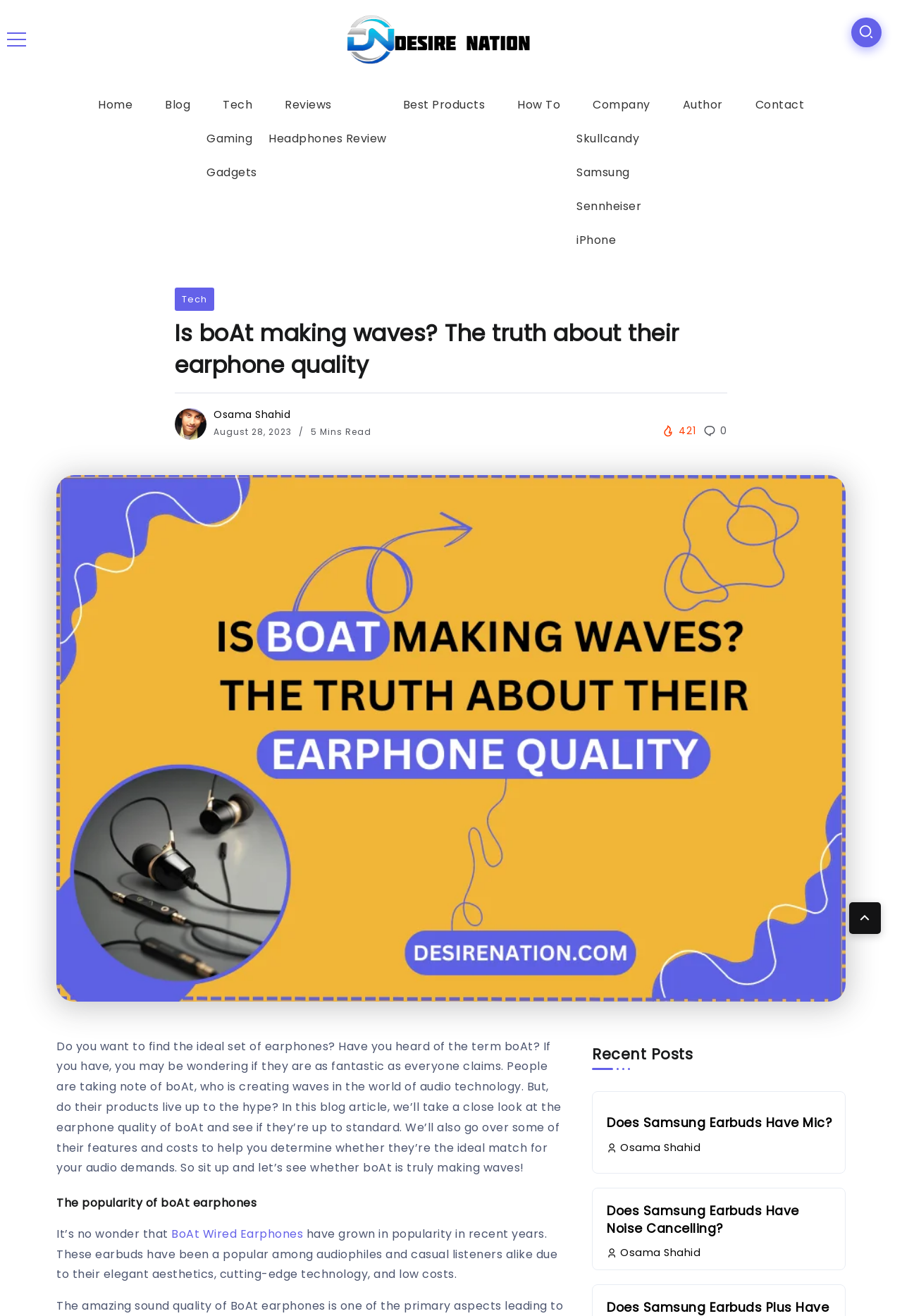How many views does the blog article have?
Can you provide a detailed and comprehensive answer to the question?

The blog article has 421 views, which is indicated by the text '421' that appears next to the 'Views' icon.